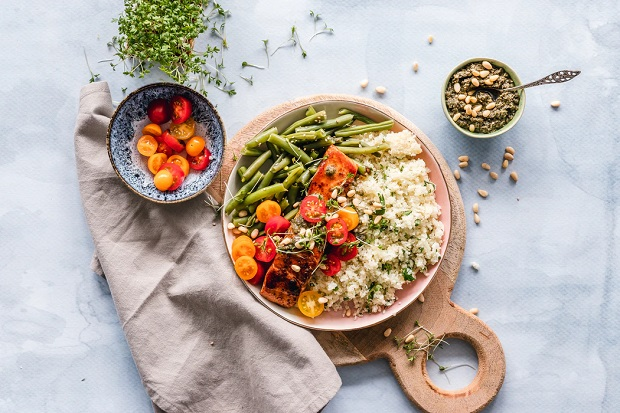What is in the small bowl beside the main plate?
Using the information from the image, give a concise answer in one word or a short phrase.

cherry tomatoes